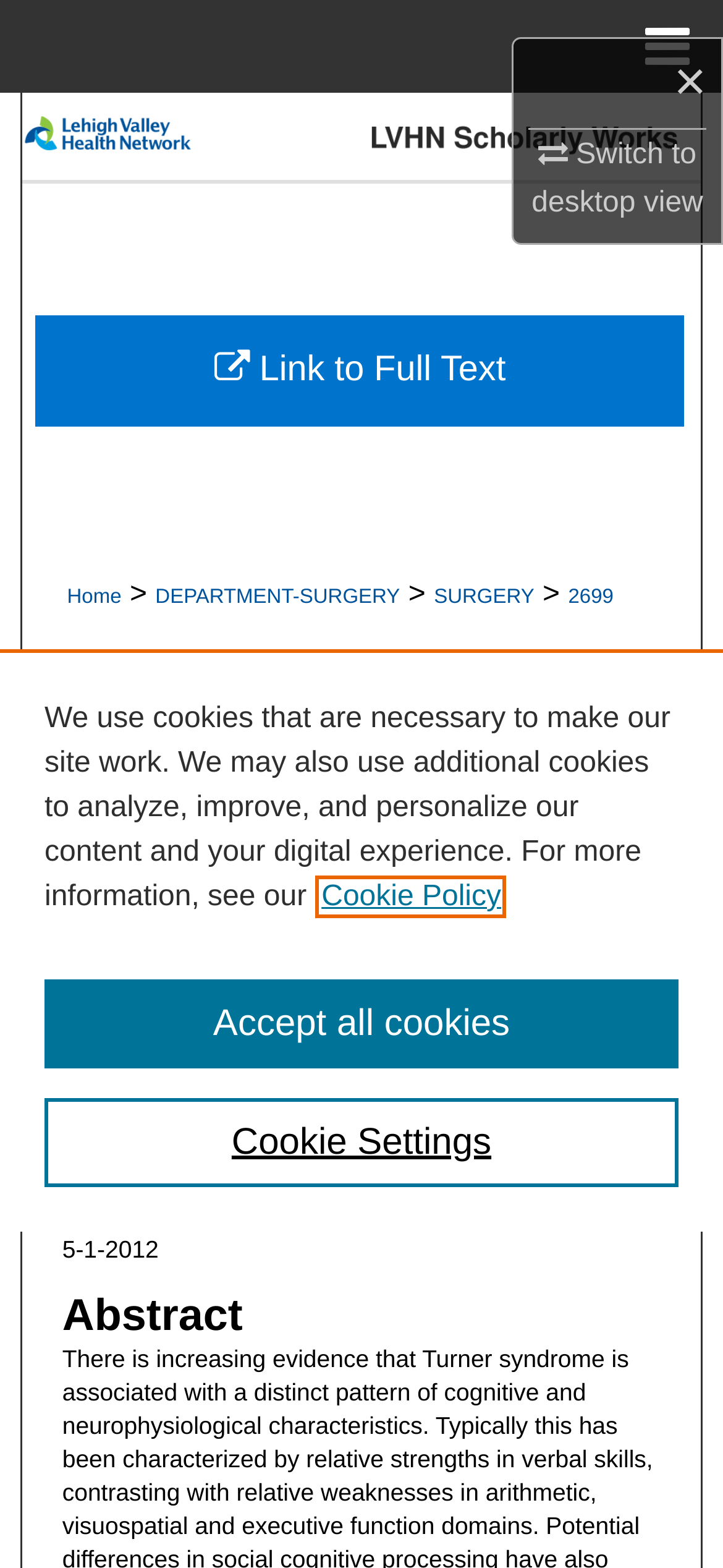Please indicate the bounding box coordinates of the element's region to be clicked to achieve the instruction: "Like the Facebook page". Provide the coordinates as four float numbers between 0 and 1, i.e., [left, top, right, bottom].

None